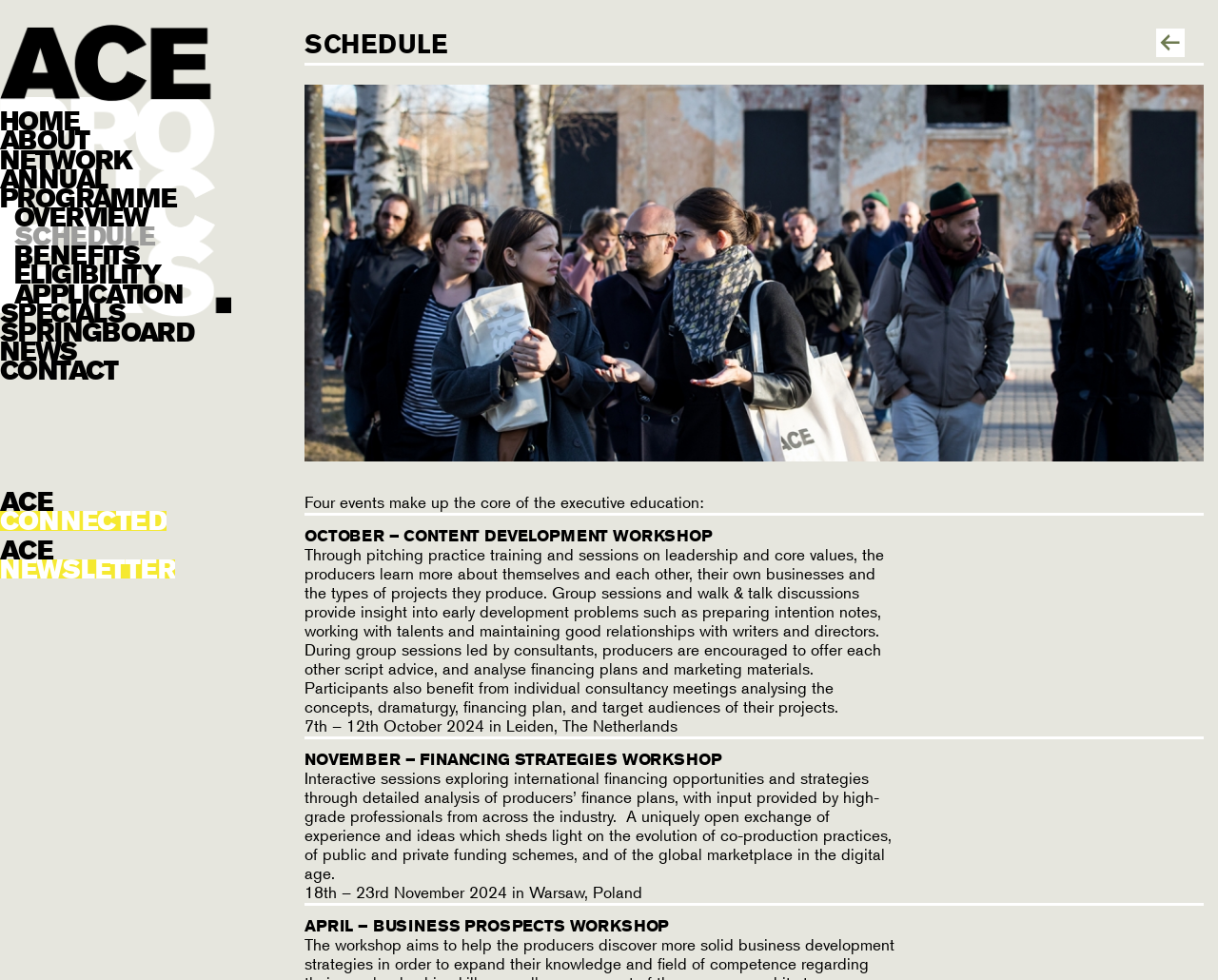How many events are part of the executive education?
Refer to the image and give a detailed answer to the query.

The webpage mentions that 'Four events make up the core of the executive education:' and then lists the events, which are CONTENT DEVELOPMENT WORKSHOP, FINANCING STRATEGIES WORKSHOP, BUSINESS PROSPECTS WORKSHOP, and another unmentioned event.